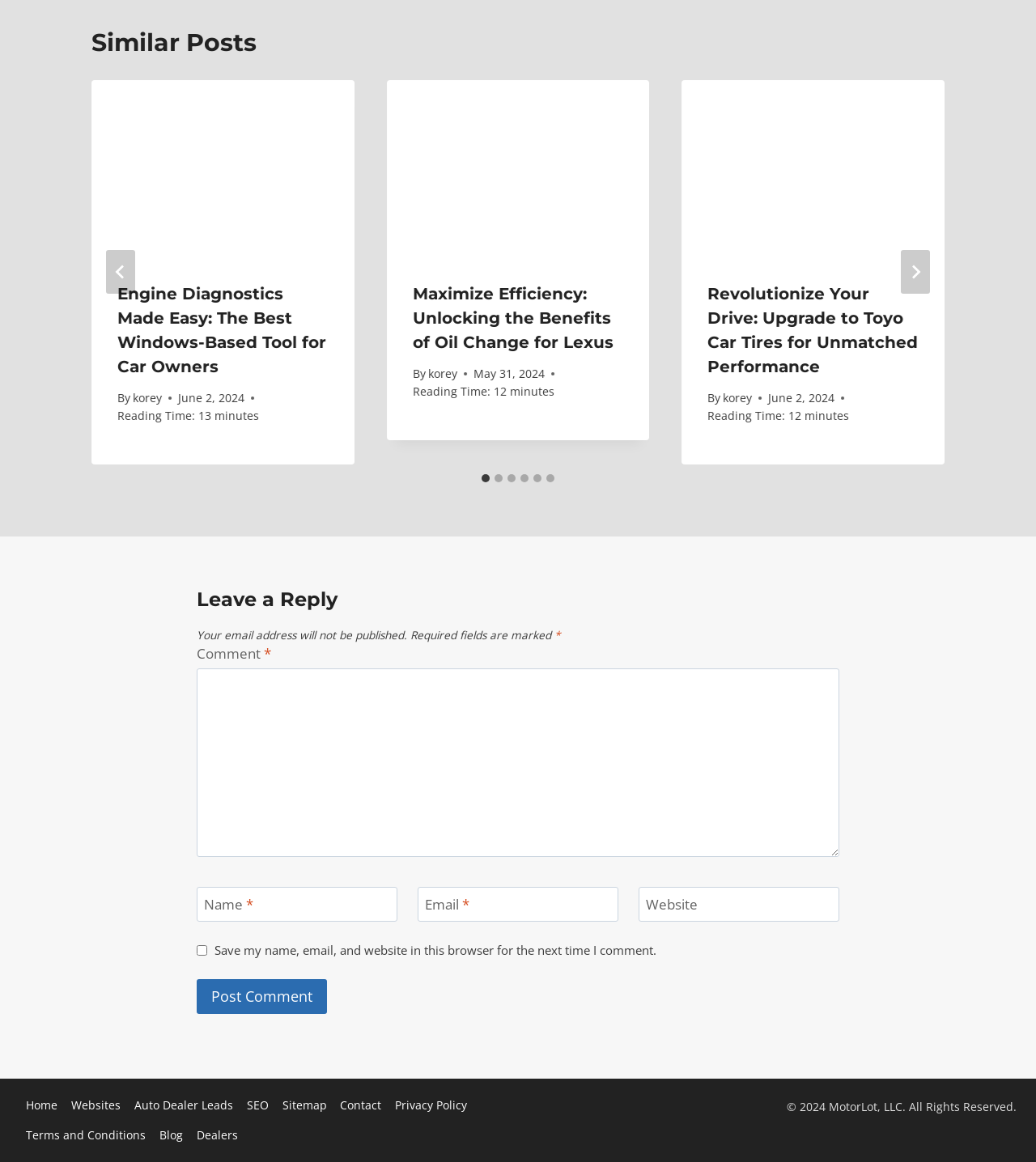Provide the bounding box coordinates for the UI element that is described by this text: "aria-label="Go to last slide"". The coordinates should be in the form of four float numbers between 0 and 1: [left, top, right, bottom].

[0.102, 0.215, 0.13, 0.253]